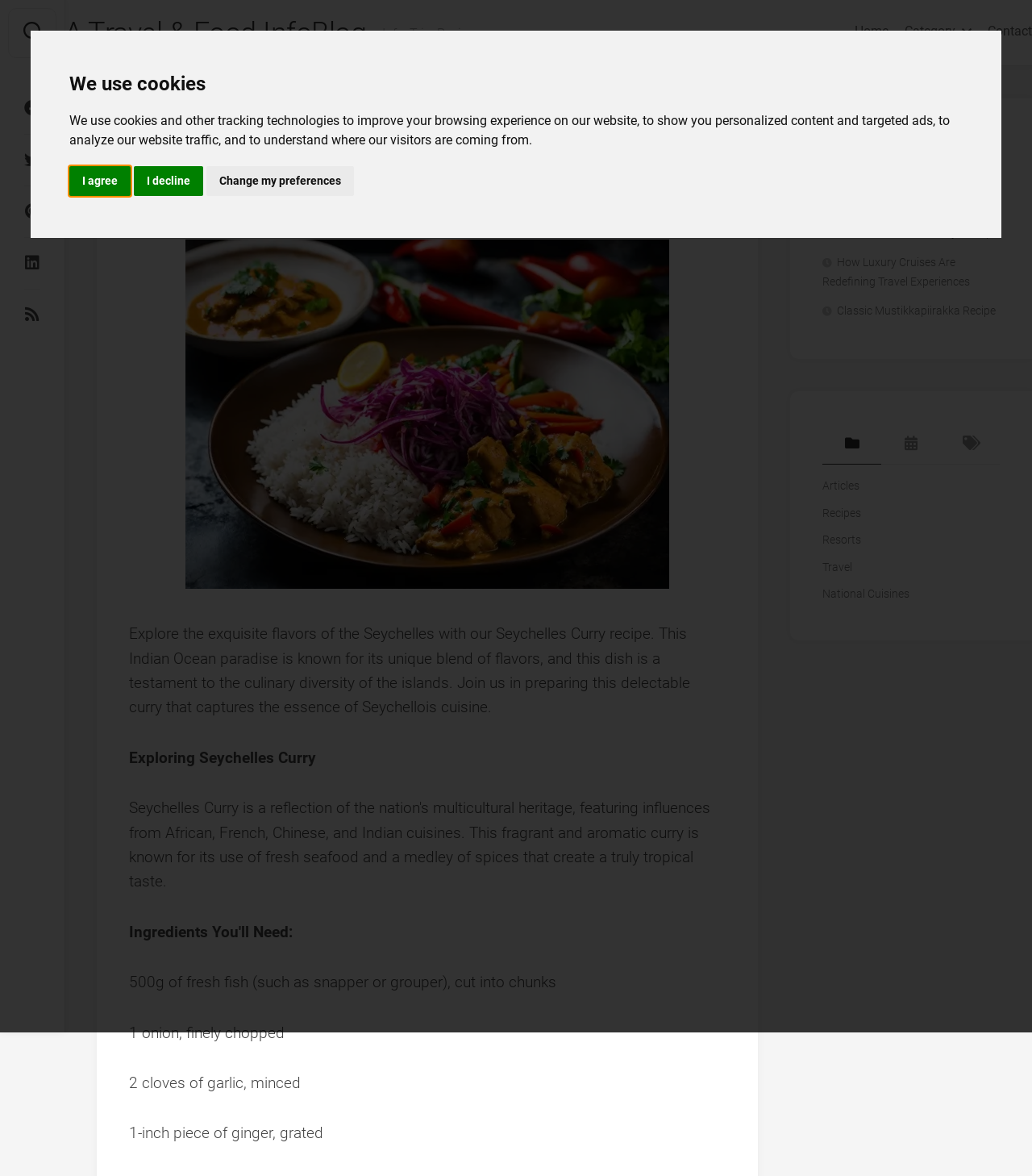Determine the bounding box coordinates of the region that needs to be clicked to achieve the task: "View the 'Seychelles Curry: A Taste of Paradise' article".

[0.125, 0.111, 0.672, 0.145]